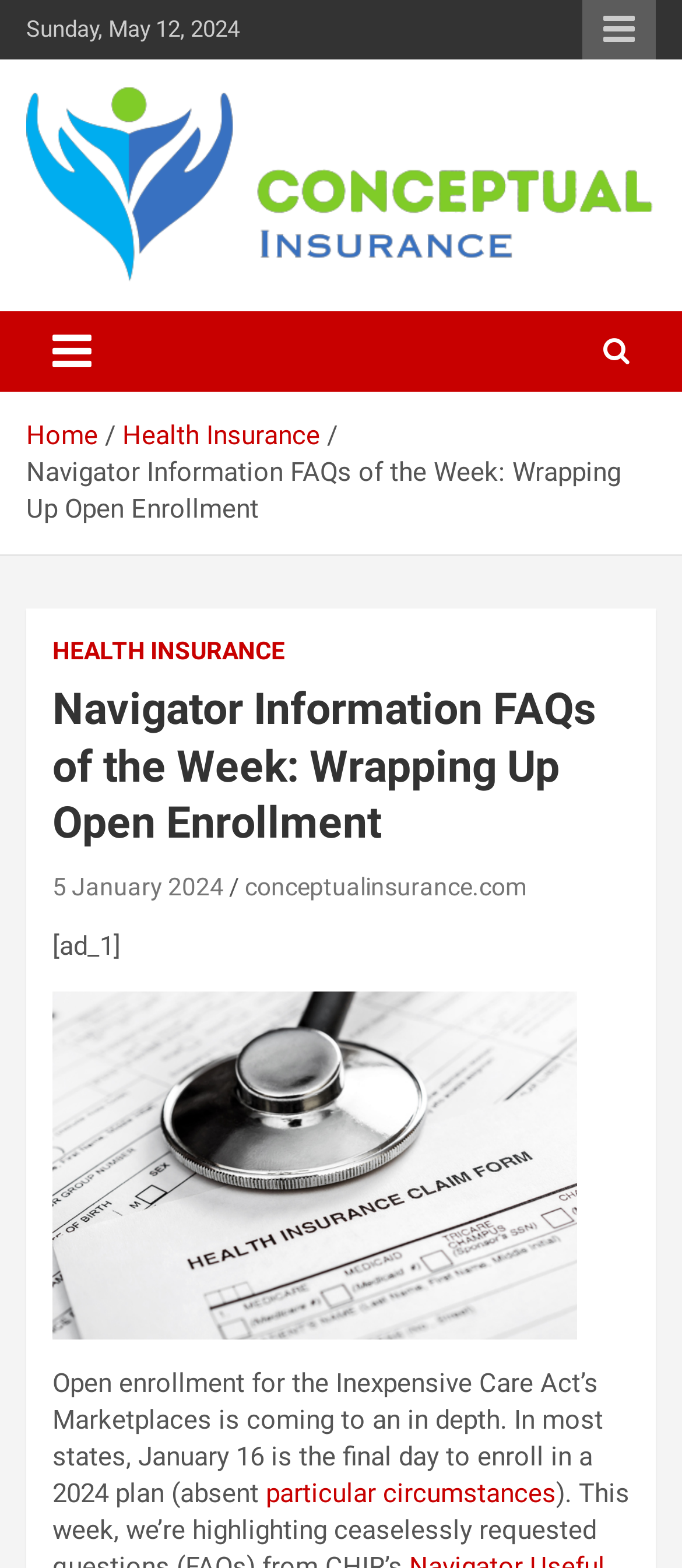What is the main topic of the webpage?
Using the information from the image, answer the question thoroughly.

I inferred the main topic of the webpage to be 'Health Insurance' based on the presence of links and headings related to health insurance, such as 'Health Insurance' and 'Navigator Information FAQs of the Week: Wrapping Up Open Enrollment'.